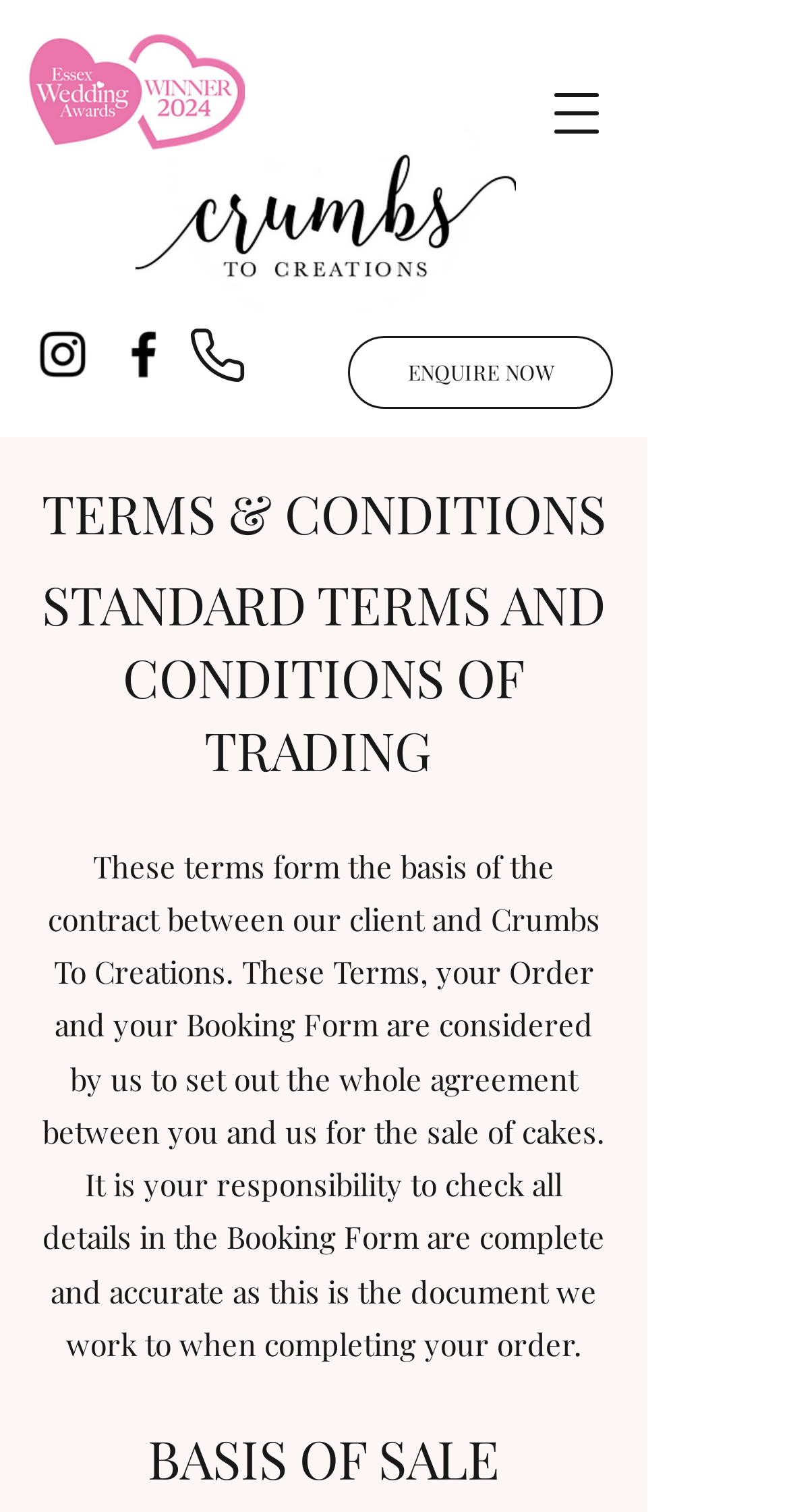What social media platforms are linked?
Based on the image, answer the question with a single word or brief phrase.

Instagram, Facebook